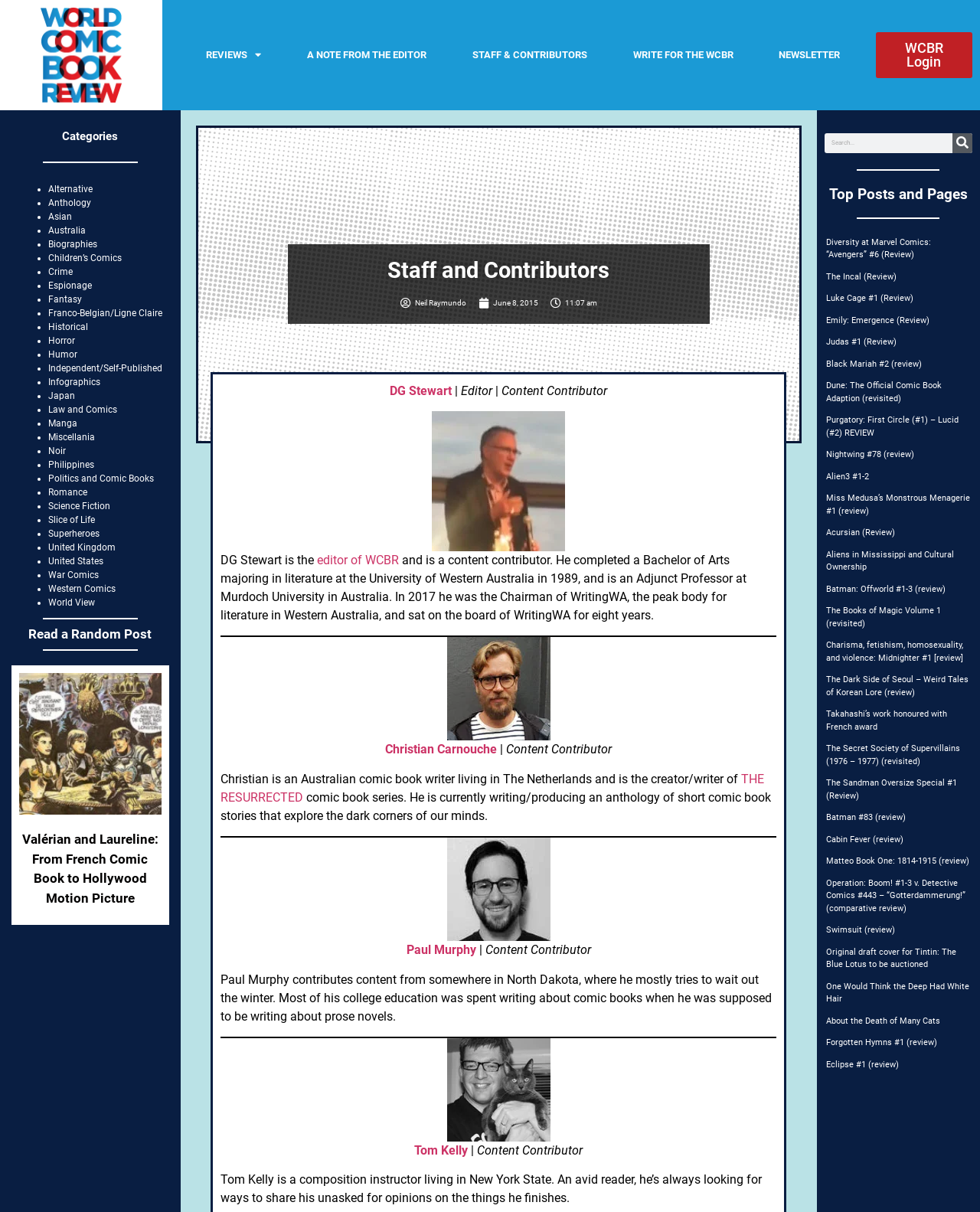Please answer the following question using a single word or phrase: 
What is the title of the article below 'Read a Random Post'?

Valérian and Laureline: From French Comic Book to Hollywood Motion Picture